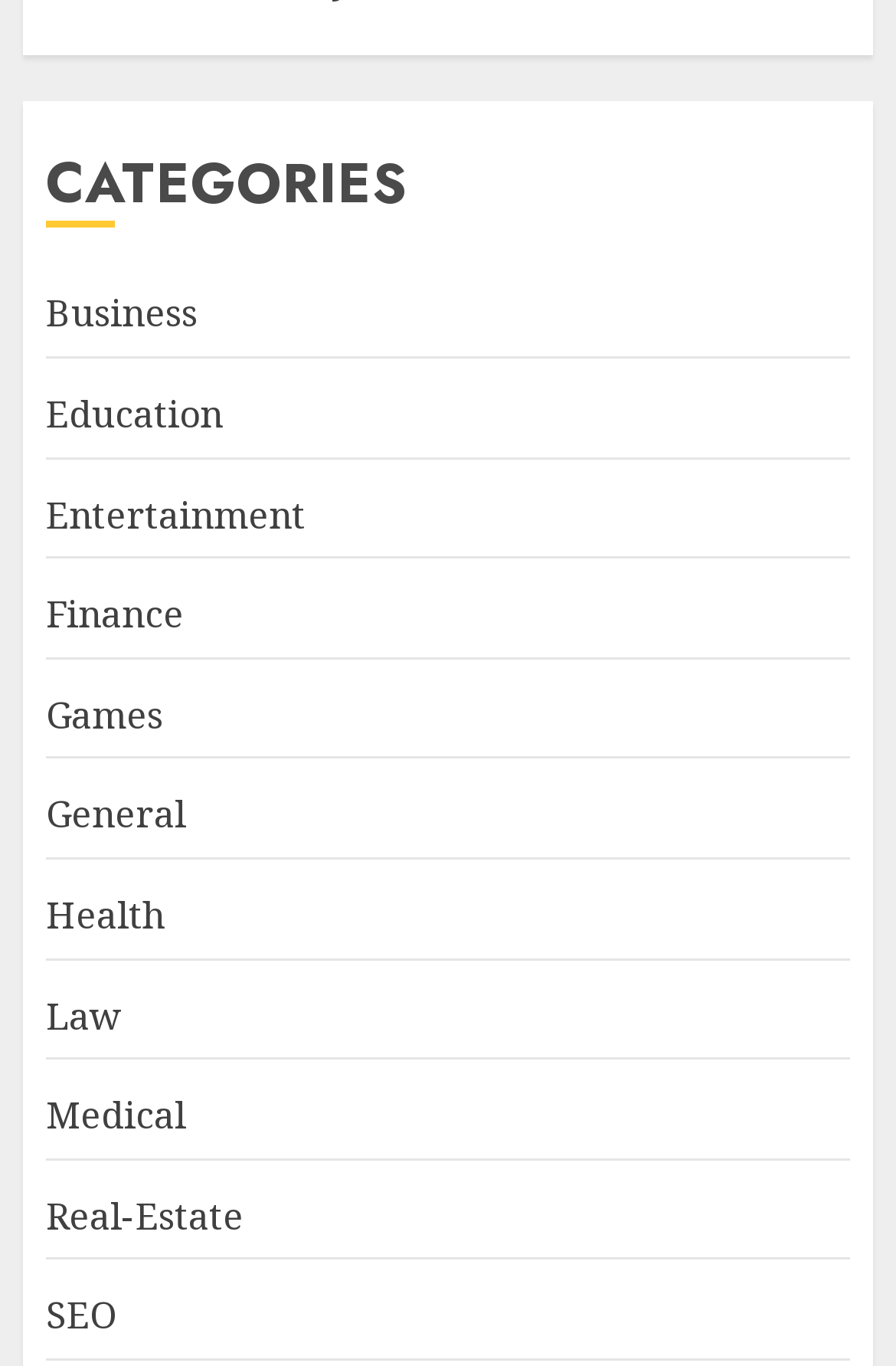What is the last category listed?
Using the information from the image, answer the question thoroughly.

I looked at the list of categories and found that the last one is 'SEO', which is located at the bottom of the list.